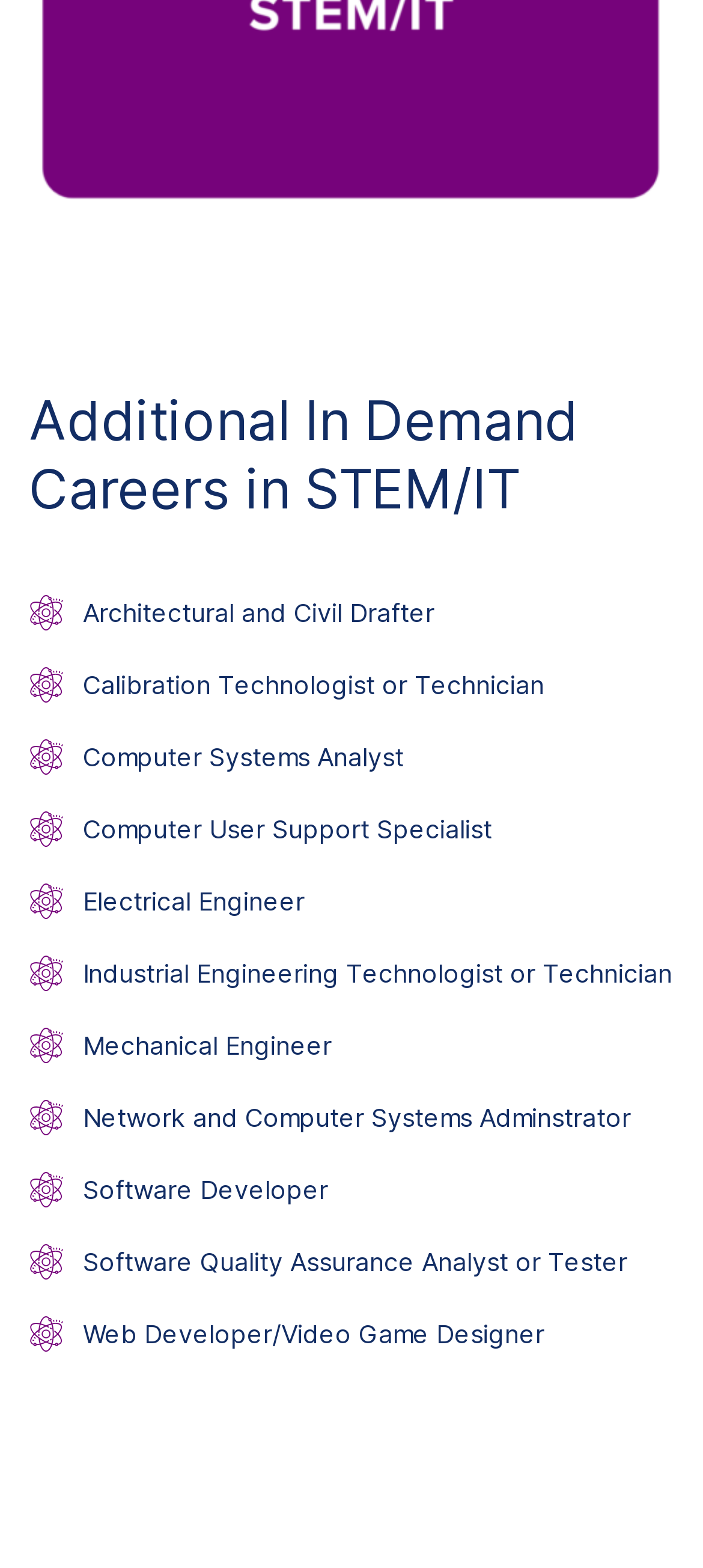Could you indicate the bounding box coordinates of the region to click in order to complete this instruction: "View information about Computer Systems Analyst".

[0.118, 0.471, 0.574, 0.494]